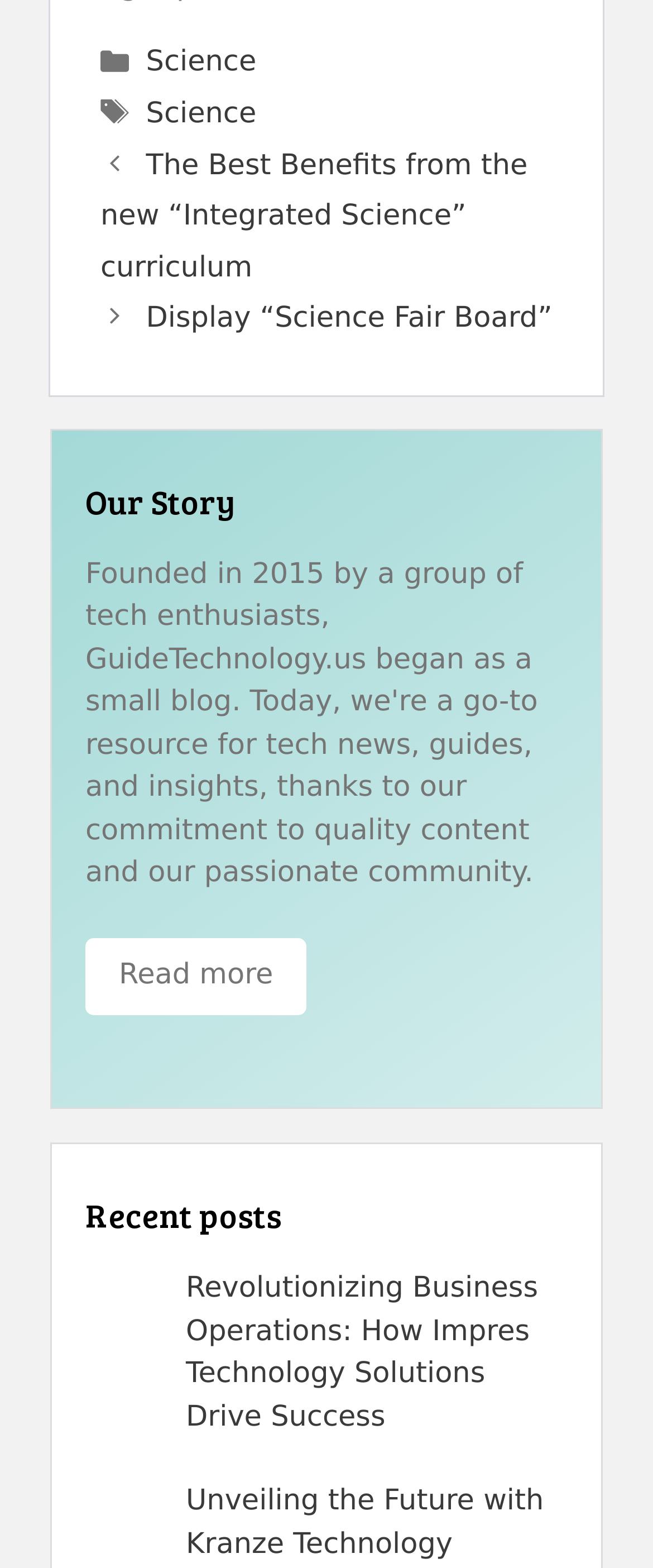What is the title of the second post?
Please use the image to provide an in-depth answer to the question.

In the navigation section 'Posts', I found a link 'Display “Science Fair Board”', which is likely the title of the second post.